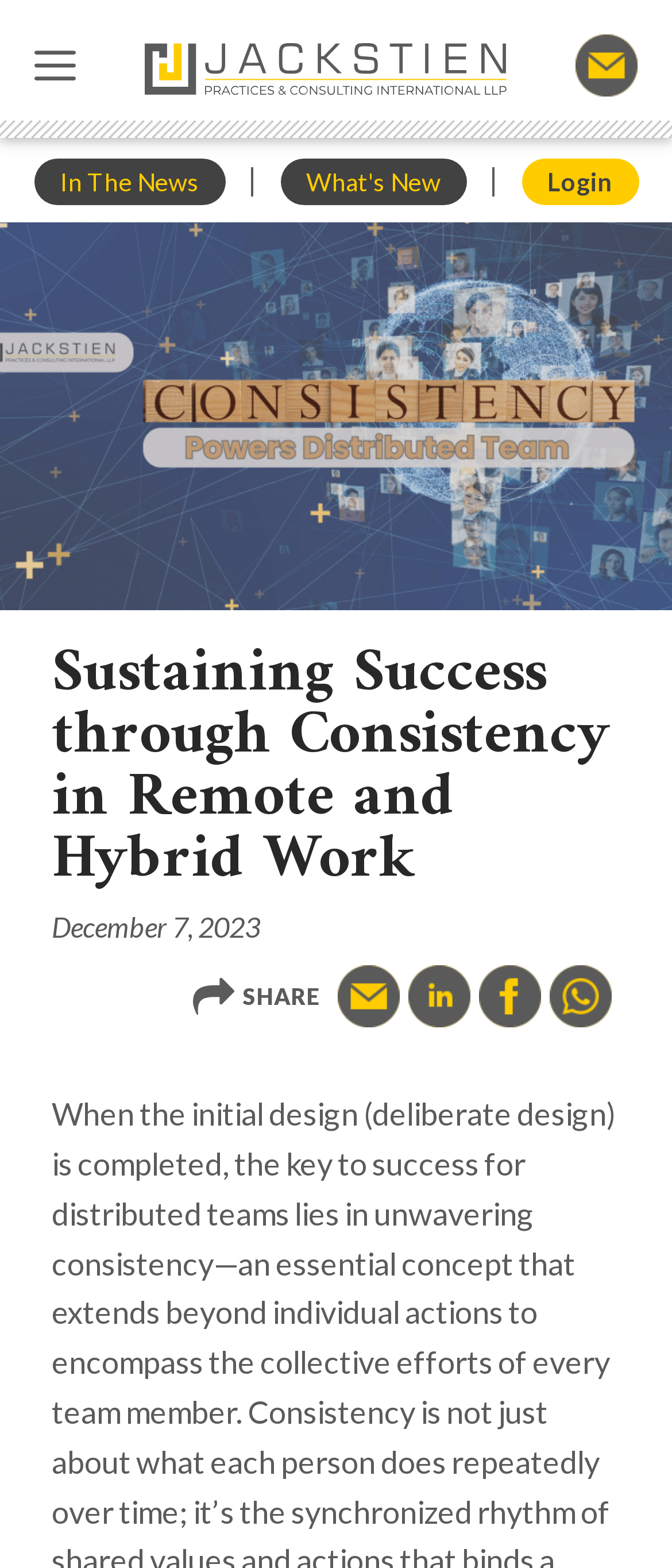What is the position of the 'Login' link on the webpage?
Using the image, respond with a single word or phrase.

Top-right